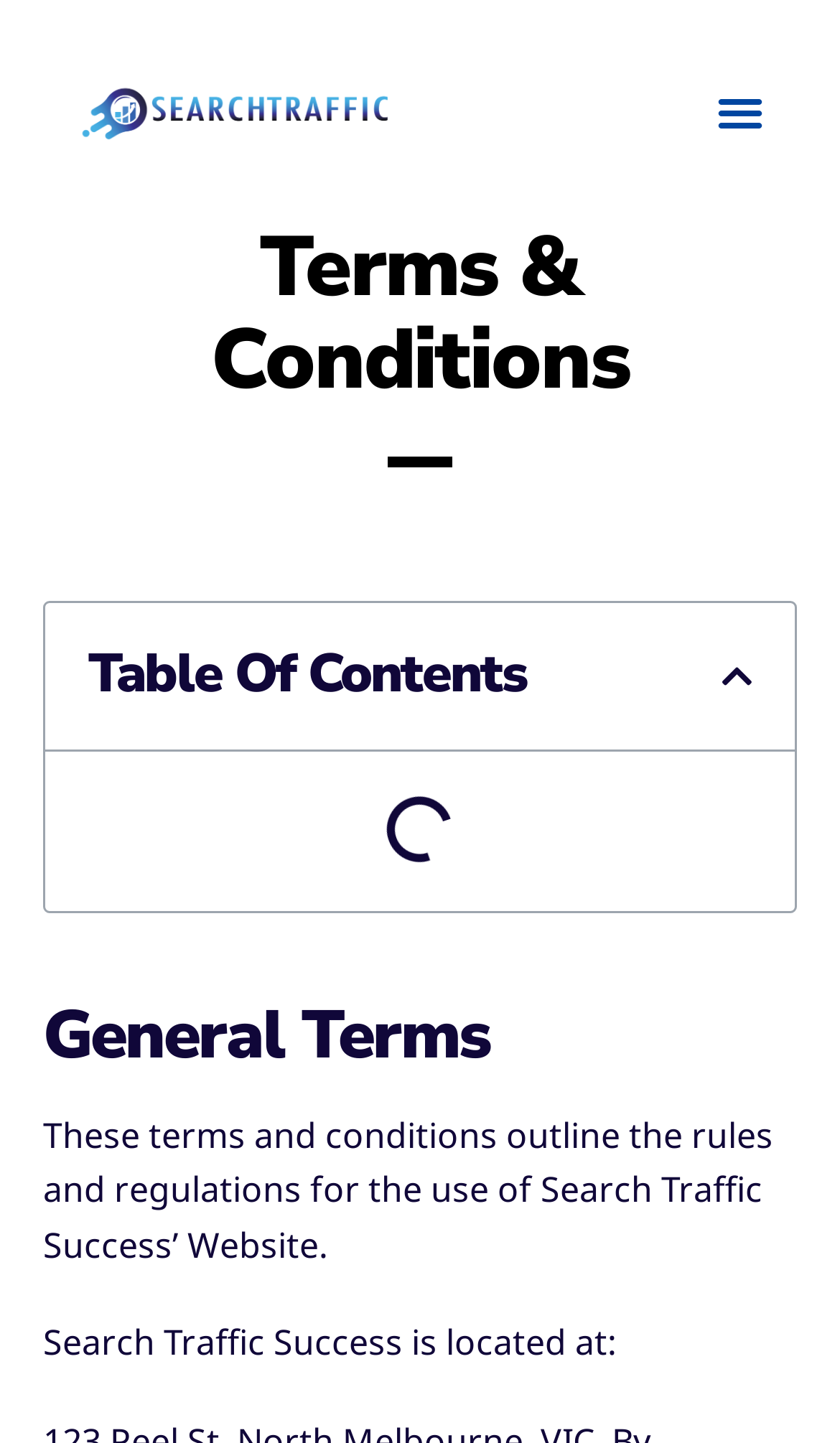What is located at a specific address? Look at the image and give a one-word or short phrase answer.

Search Traffic Success